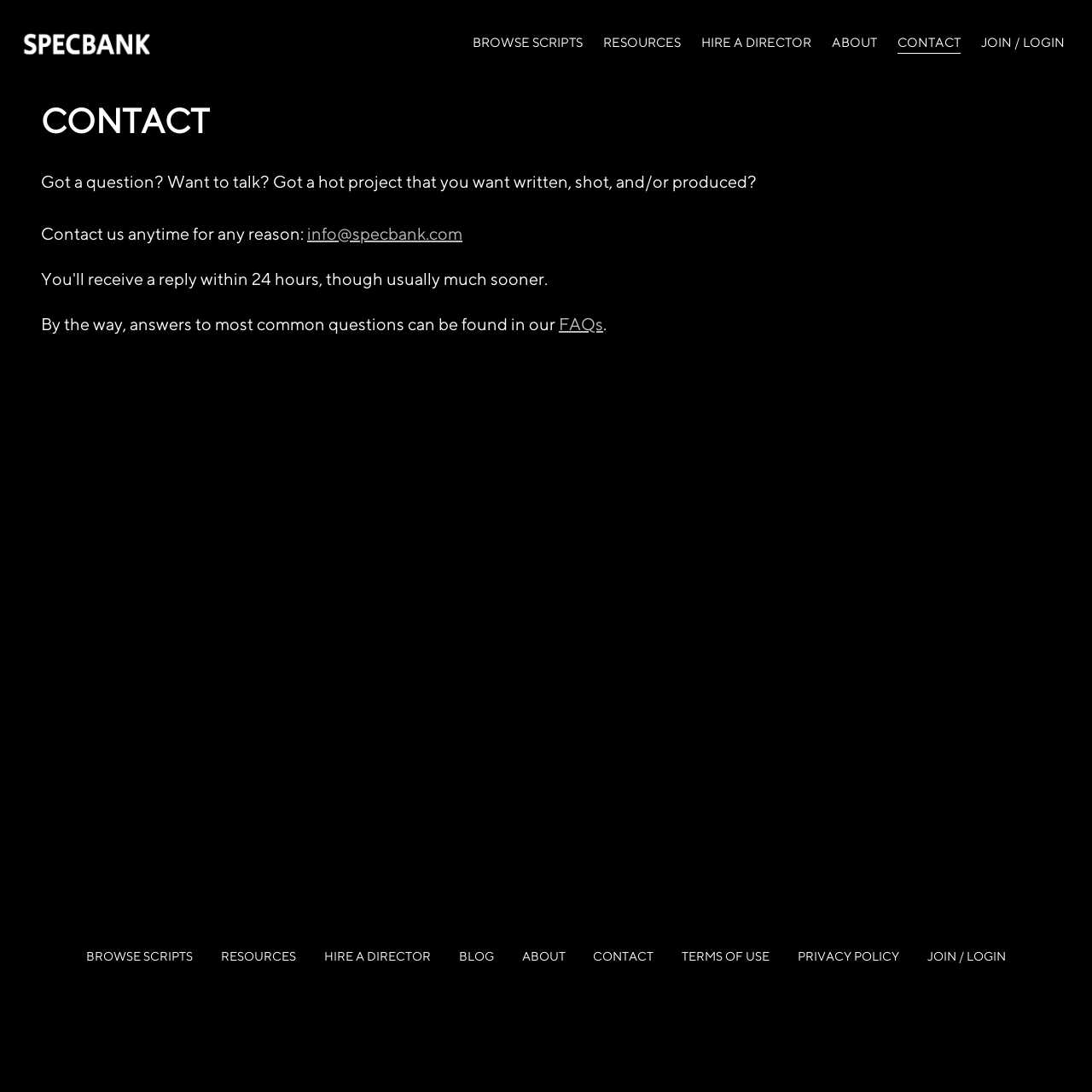Find the bounding box coordinates for the HTML element specified by: "BROWSE SCRIPTS".

[0.433, 0.024, 0.534, 0.049]